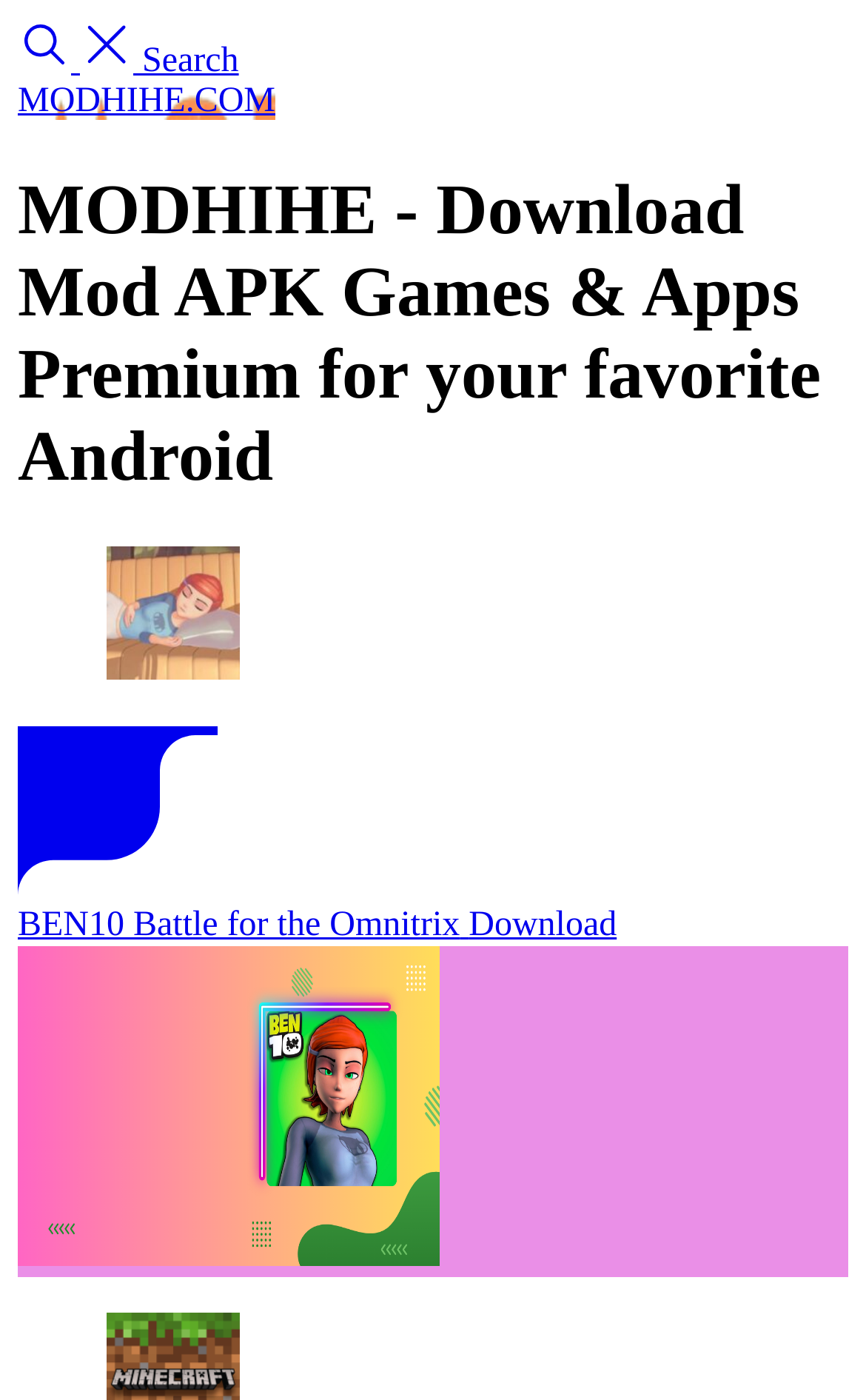What is the name of the app shown on the webpage?
Provide a comprehensive and detailed answer to the question.

The webpage displays an app with the name 'BEN10 Battle for the Omnitrix' along with its background image, and it seems to be a MOD APK game available for download on the MODHIHE platform.